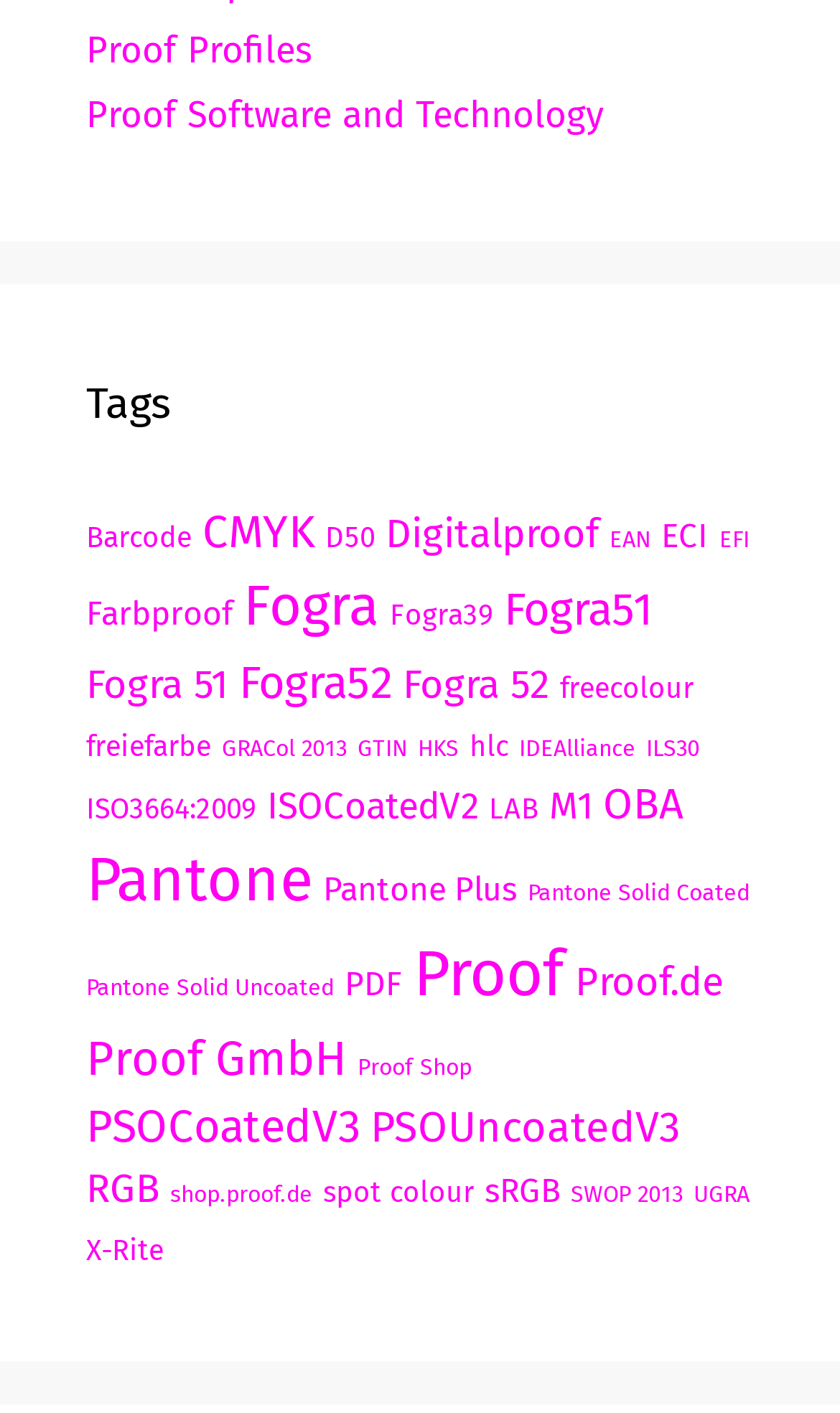Identify the bounding box for the described UI element. Provide the coordinates in (top-left x, top-left y, bottom-right x, bottom-right y) format with values ranging from 0 to 1: Pantone Solid Coated

[0.628, 0.622, 0.892, 0.642]